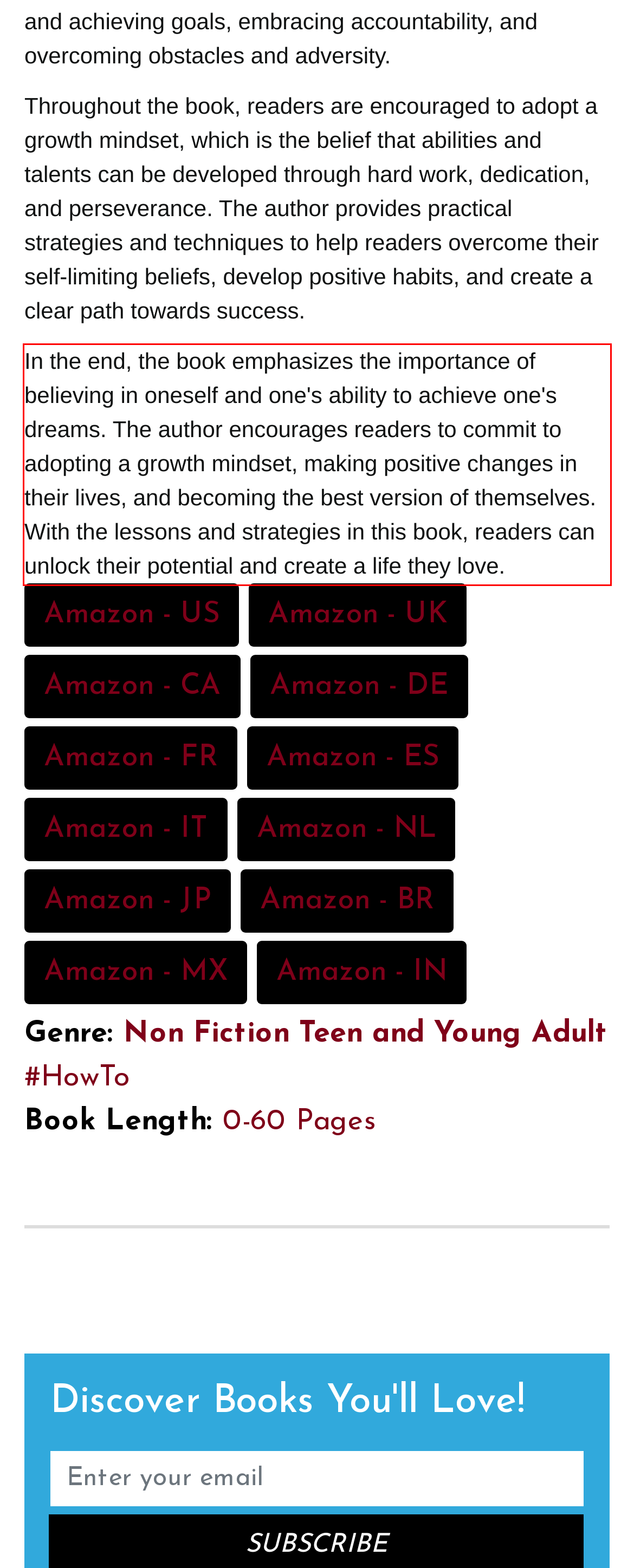Examine the screenshot of the webpage, locate the red bounding box, and perform OCR to extract the text contained within it.

In the end, the book emphasizes the importance of believing in oneself and one's ability to achieve one's dreams. The author encourages readers to commit to adopting a growth mindset, making positive changes in their lives, and becoming the best version of themselves. With the lessons and strategies in this book, readers can unlock their potential and create a life they love.